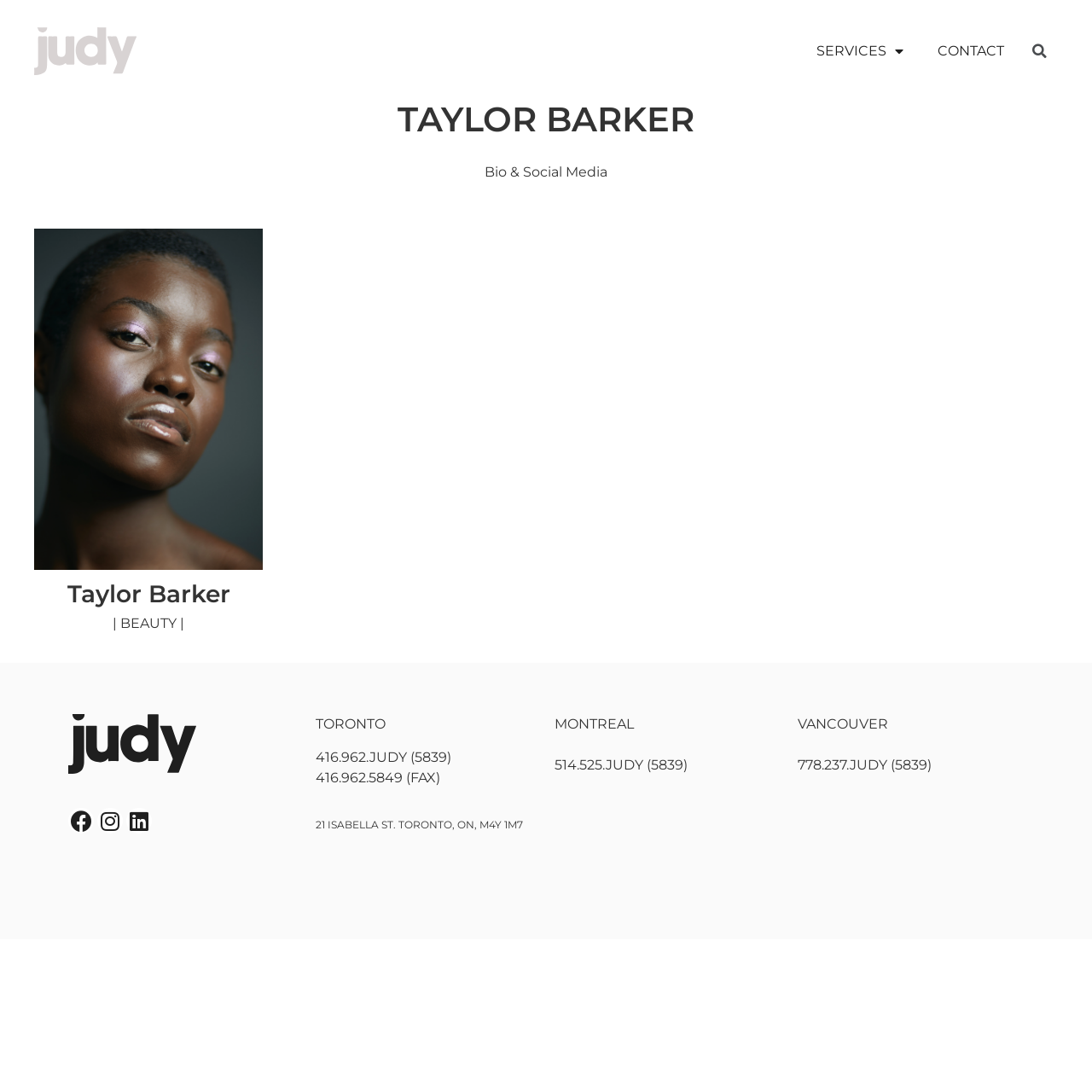Provide your answer in one word or a succinct phrase for the question: 
What is the name of the person on this webpage?

Taylor Barker